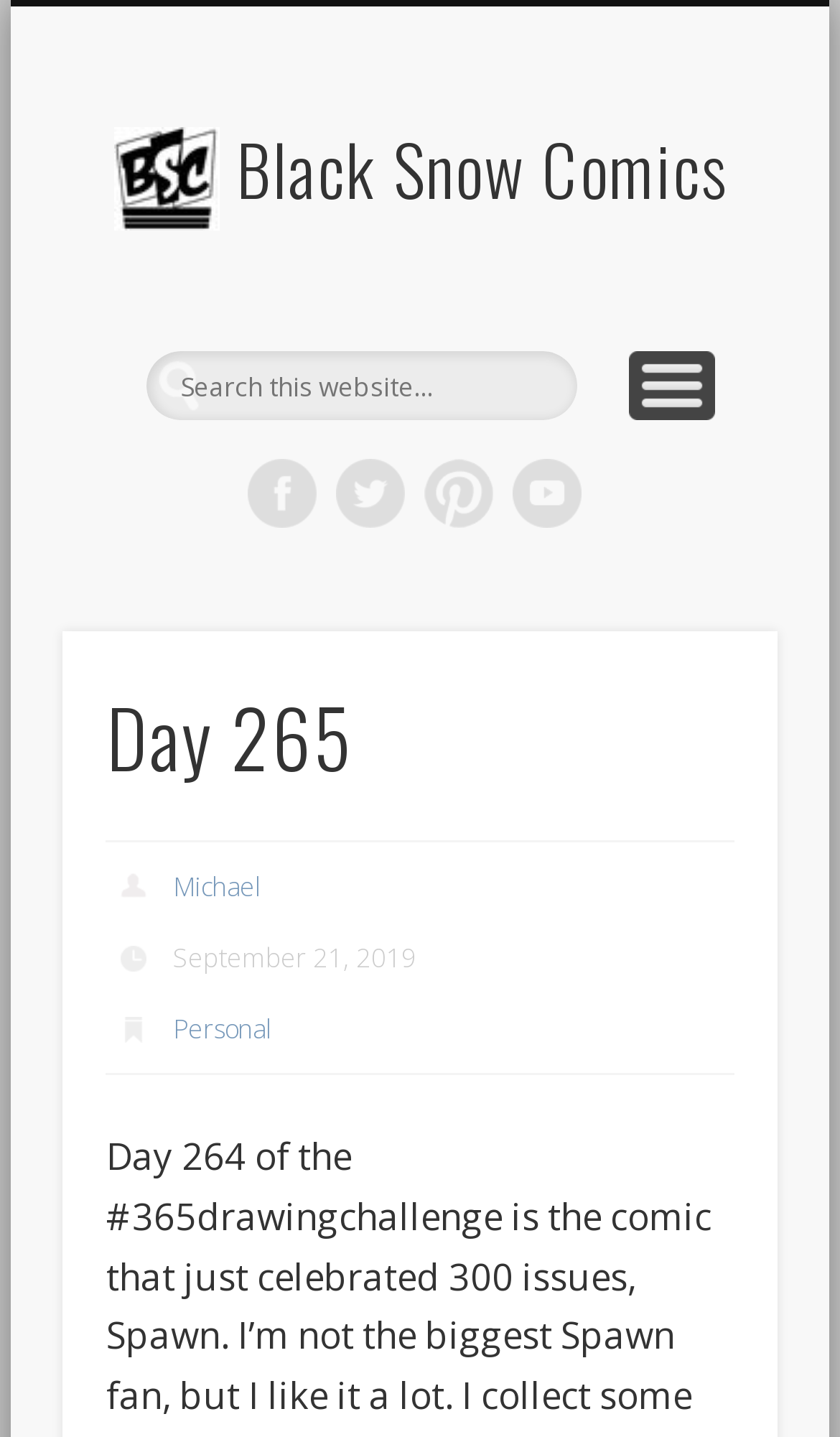Provide a short answer using a single word or phrase for the following question: 
What is the name of the comic that just celebrated 300 issues?

Spawn